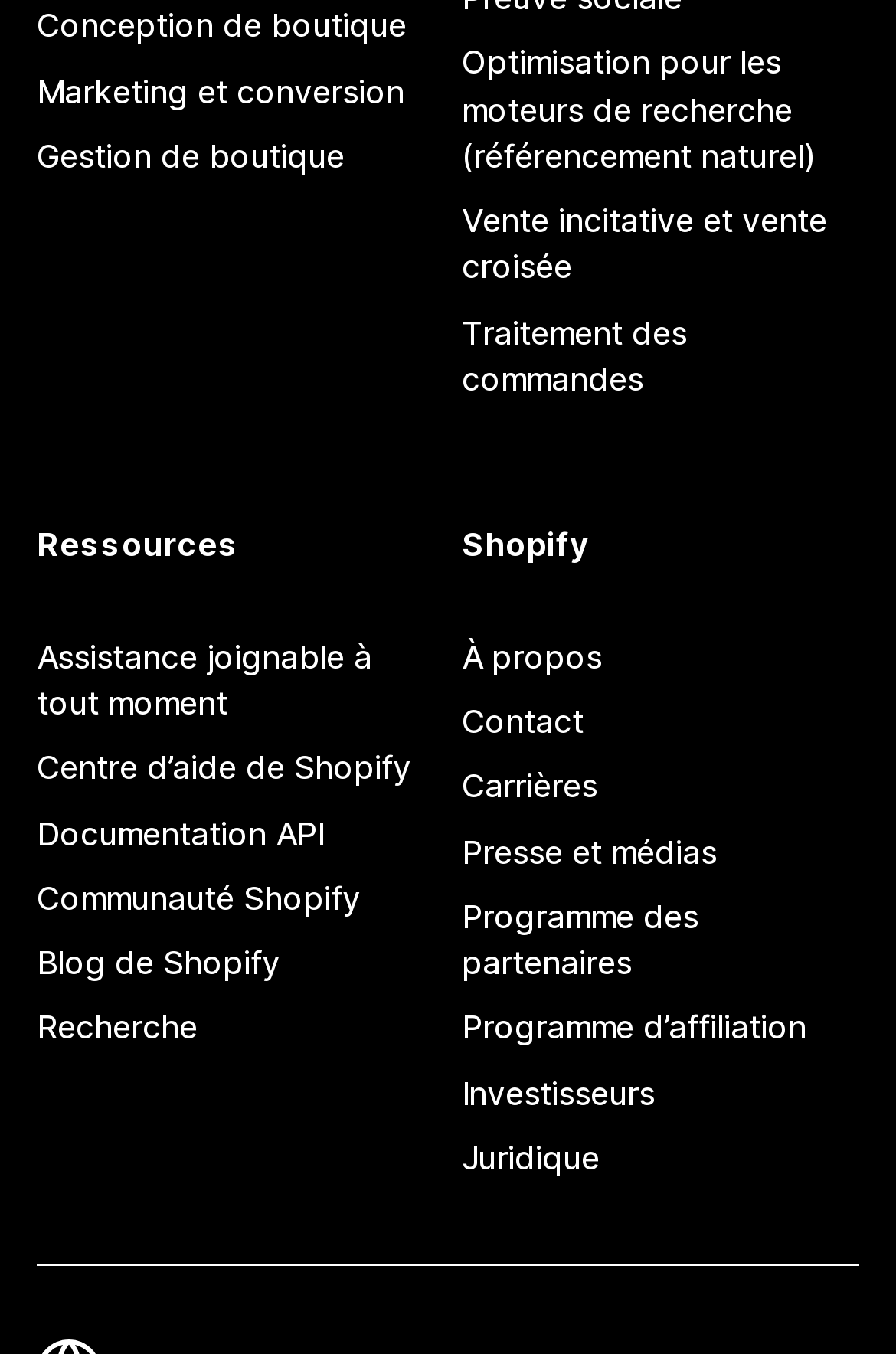Determine the bounding box coordinates for the area you should click to complete the following instruction: "Search using the search bar".

[0.041, 0.735, 0.485, 0.783]